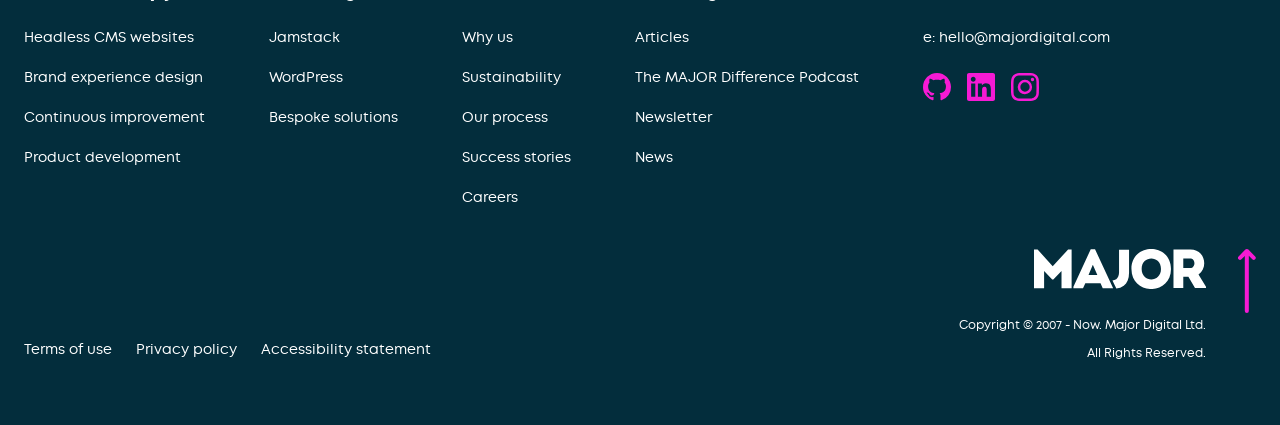Determine the bounding box coordinates of the clickable element necessary to fulfill the instruction: "Visit the GitHub page". Provide the coordinates as four float numbers within the 0 to 1 range, i.e., [left, top, right, bottom].

[0.715, 0.152, 0.749, 0.256]